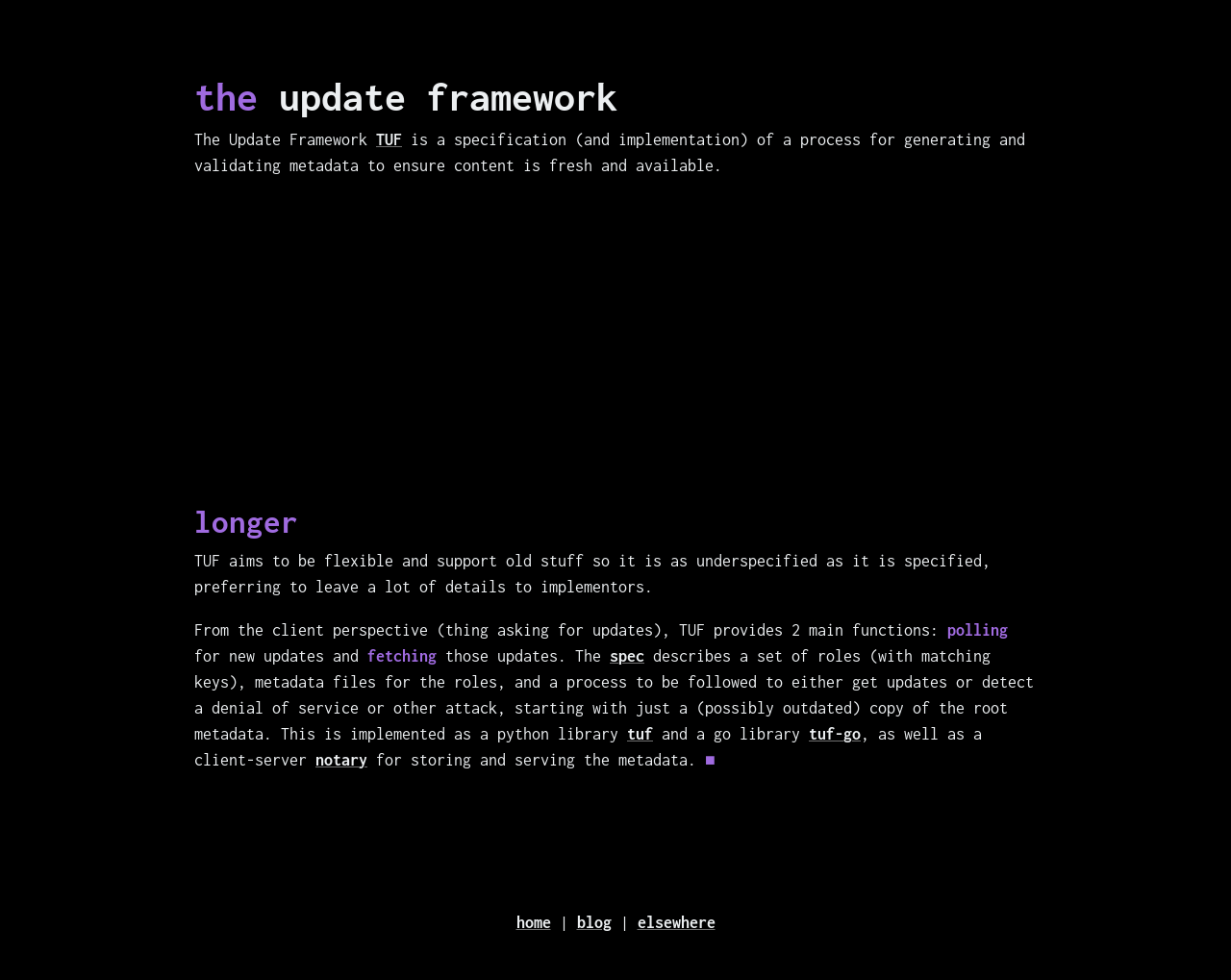Utilize the information from the image to answer the question in detail:
What is the purpose of the client-server?

The answer can be found in the text 'as well as a client-server' which is followed by the link 'notary' and the text 'for storing and serving the metadata'.